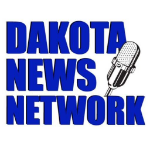Detail the scene shown in the image extensively.

The image features the logo of the Dakota News Network, prominently showcasing the name in bold blue letters. To the right of the text is a microphone illustration, symbolizing broadcasting and news media. This logo visually represents the network's focus on delivering news and information relevant to North Dakota and surrounding regions. The vibrant blue color is eye-catching and conveys a sense of trust and reliability, essential qualities for a news organization.